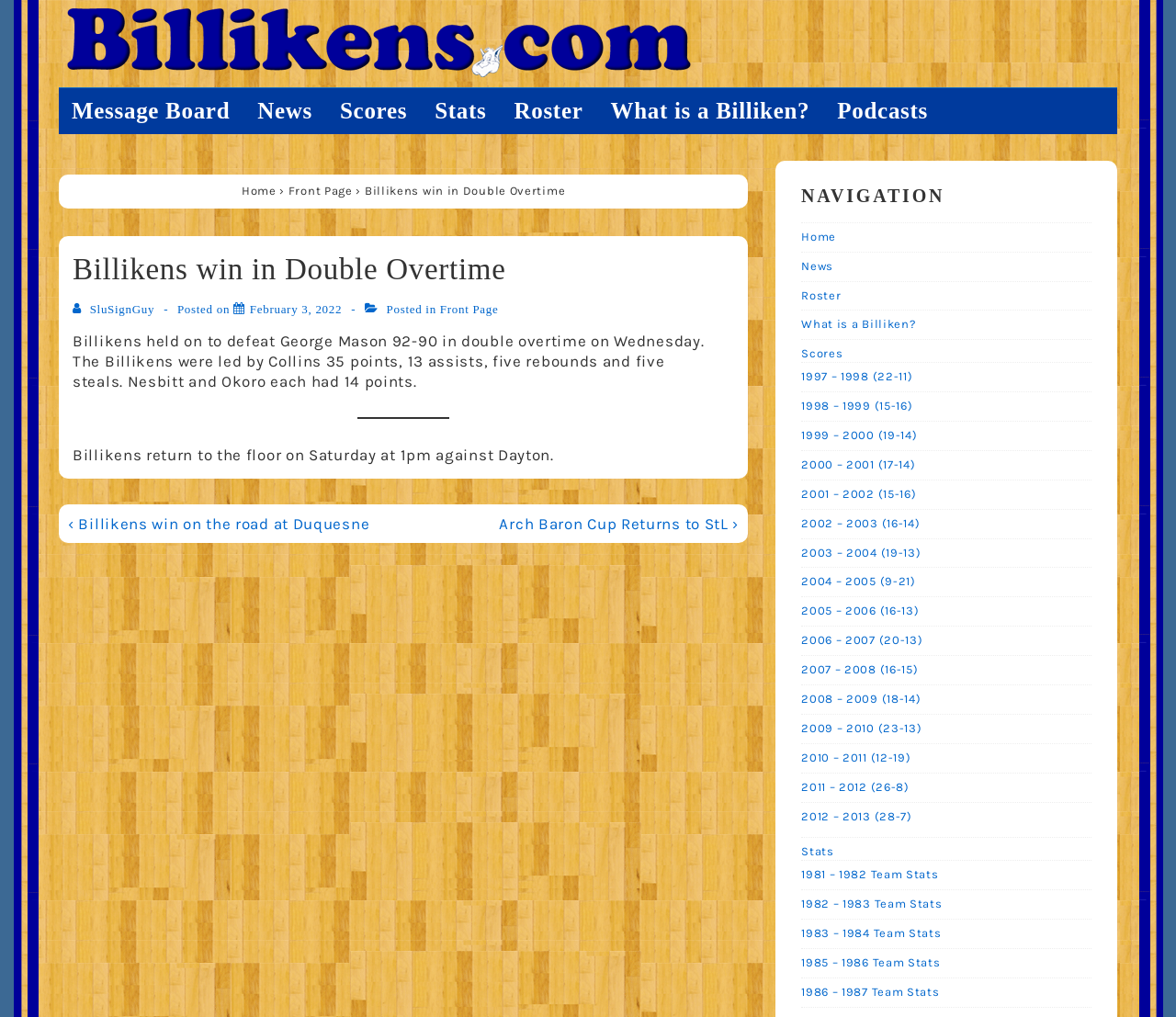Please find the bounding box coordinates of the element that needs to be clicked to perform the following instruction: "Click on the 'Message Board' link". The bounding box coordinates should be four float numbers between 0 and 1, represented as [left, top, right, bottom].

[0.05, 0.087, 0.206, 0.132]